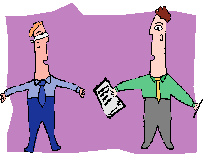What is the background color of the image?
Please analyze the image and answer the question with as much detail as possible.

The background of the image is a soft purple hue, which adds a lighthearted touch to the otherwise serious topic of lease agreements and dilapidation responsibilities.